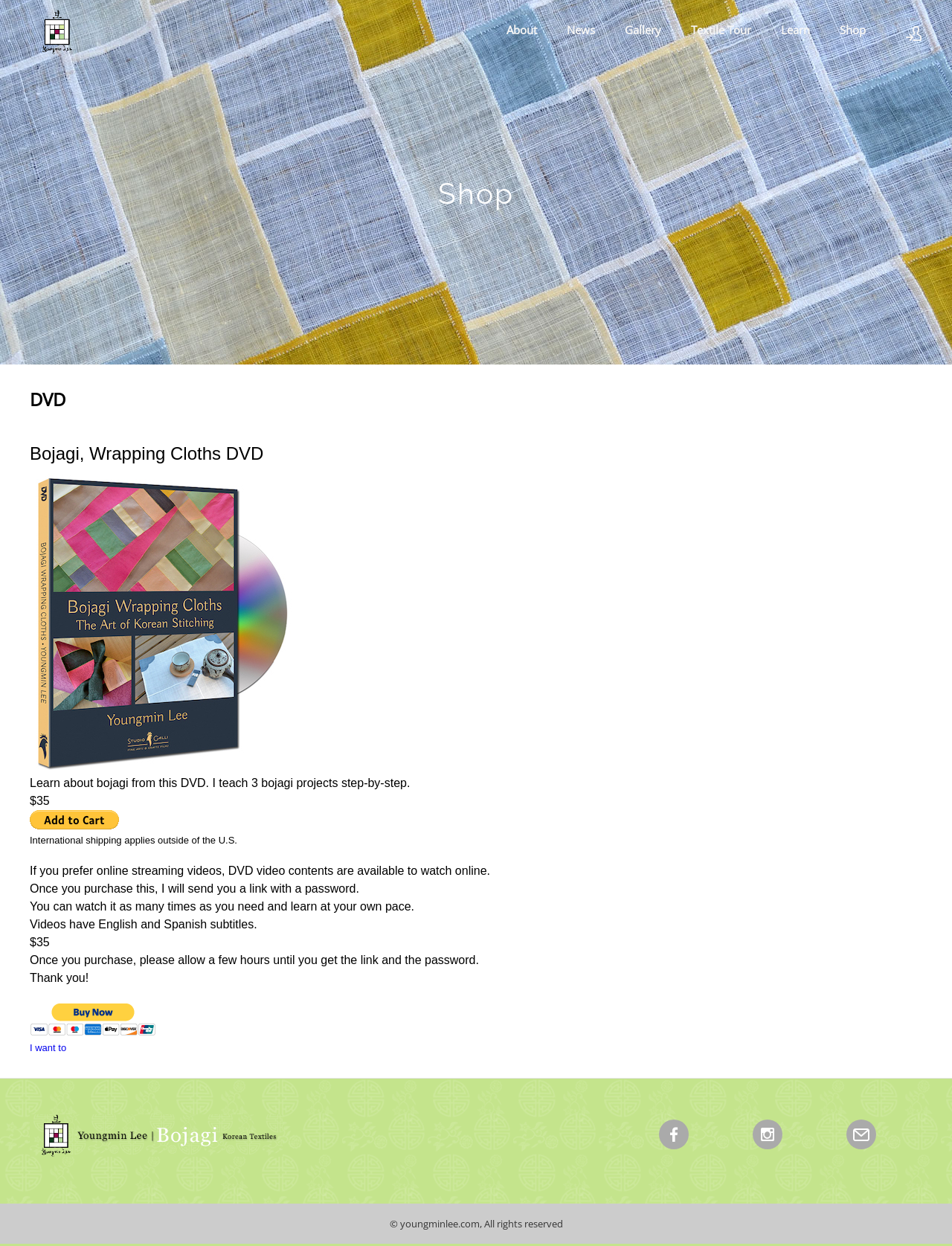Identify the bounding box for the element characterized by the following description: "About".

[0.516, 0.006, 0.58, 0.042]